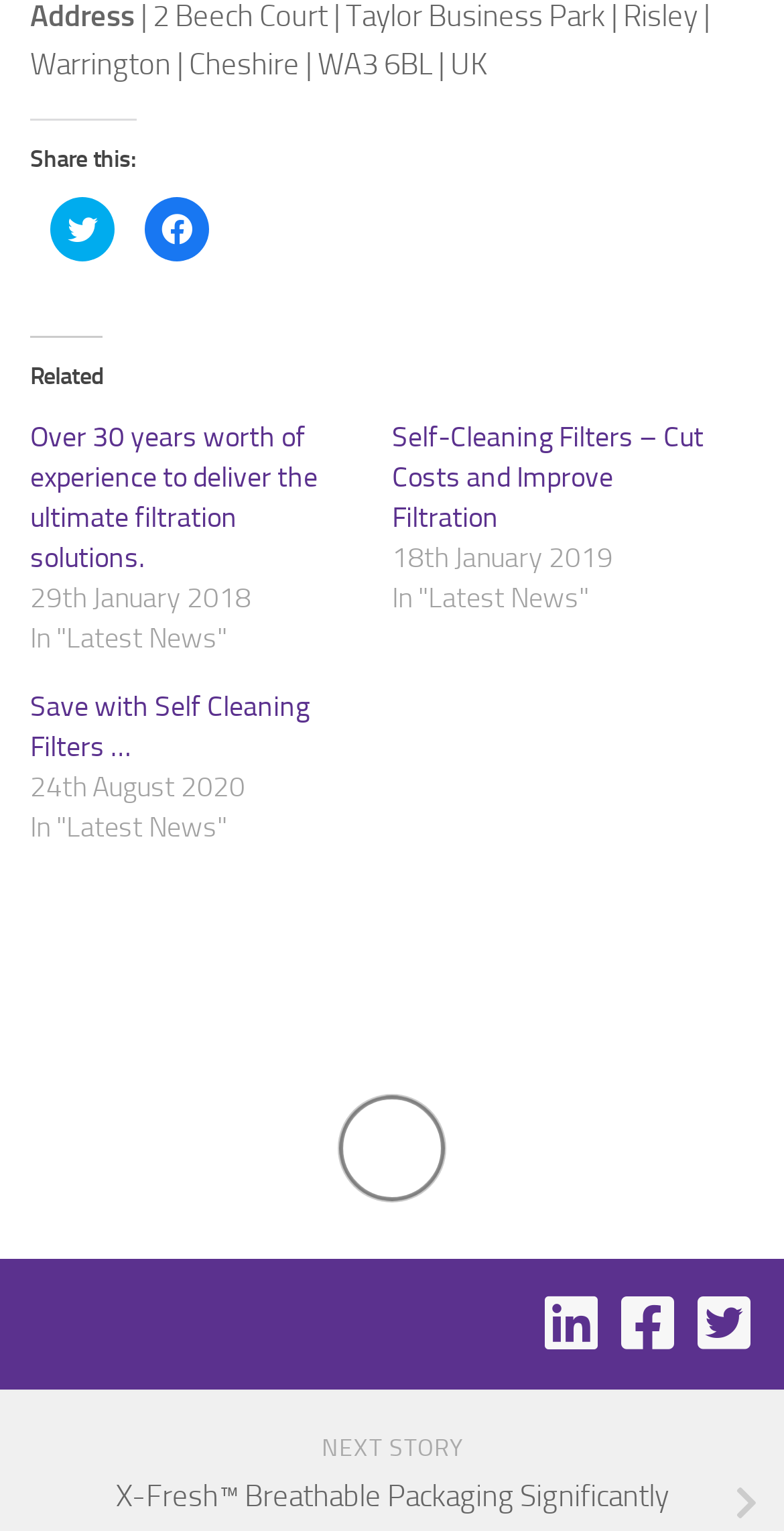What is the date of the news article 'Save with Self Cleaning Filters …'?
Kindly offer a detailed explanation using the data available in the image.

The date of the news article 'Save with Self Cleaning Filters …' is 24th August 2020, as indicated by the time element associated with the article.